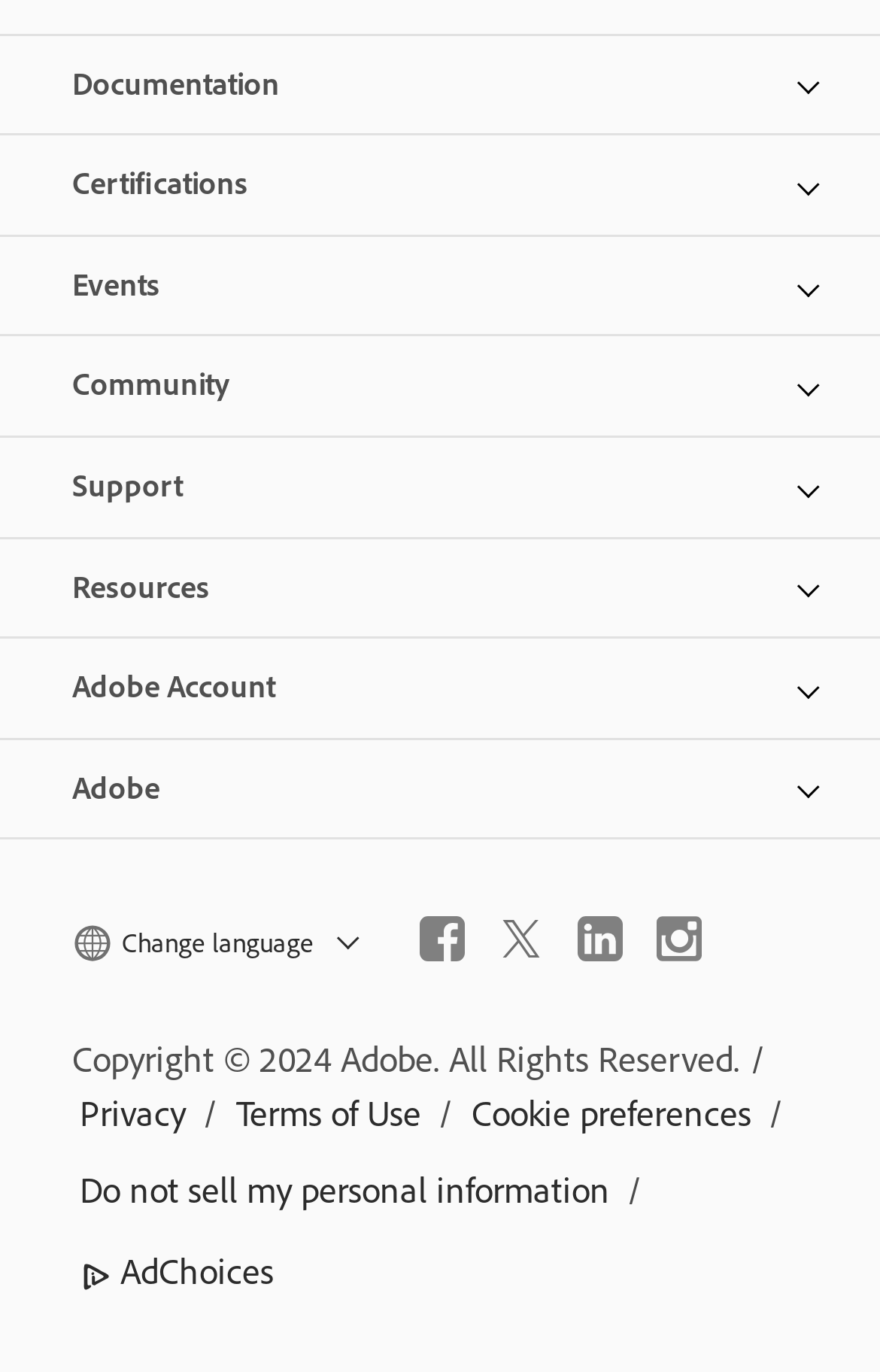Bounding box coordinates are specified in the format (top-left x, top-left y, bottom-right x, bottom-right y). All values are floating point numbers bounded between 0 and 1. Please provide the bounding box coordinate of the region this sentence describes: aria-label="twitter"

[0.567, 0.667, 0.618, 0.7]